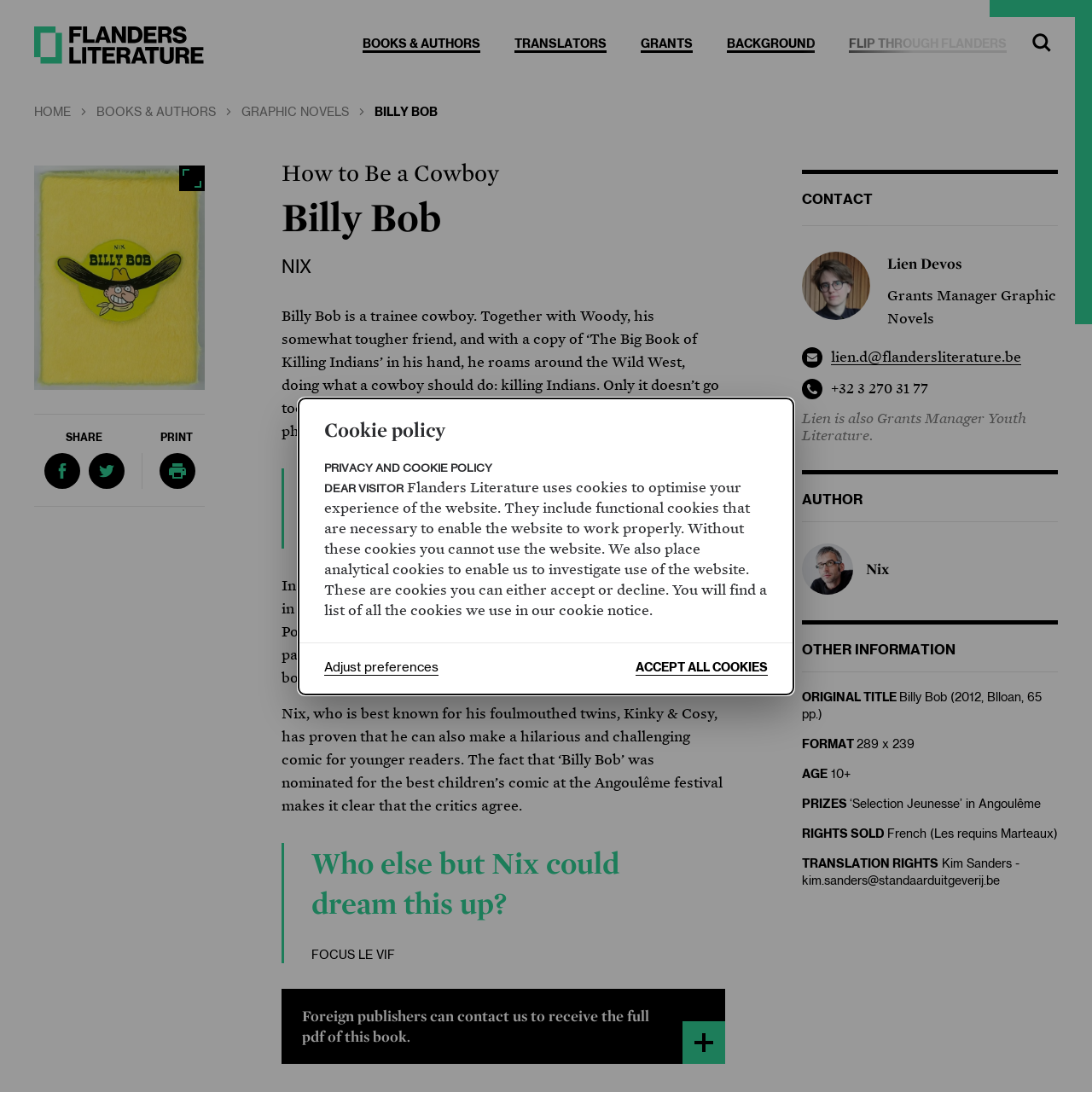Answer succinctly with a single word or phrase:
What type of content is available on the website?

Books and authors